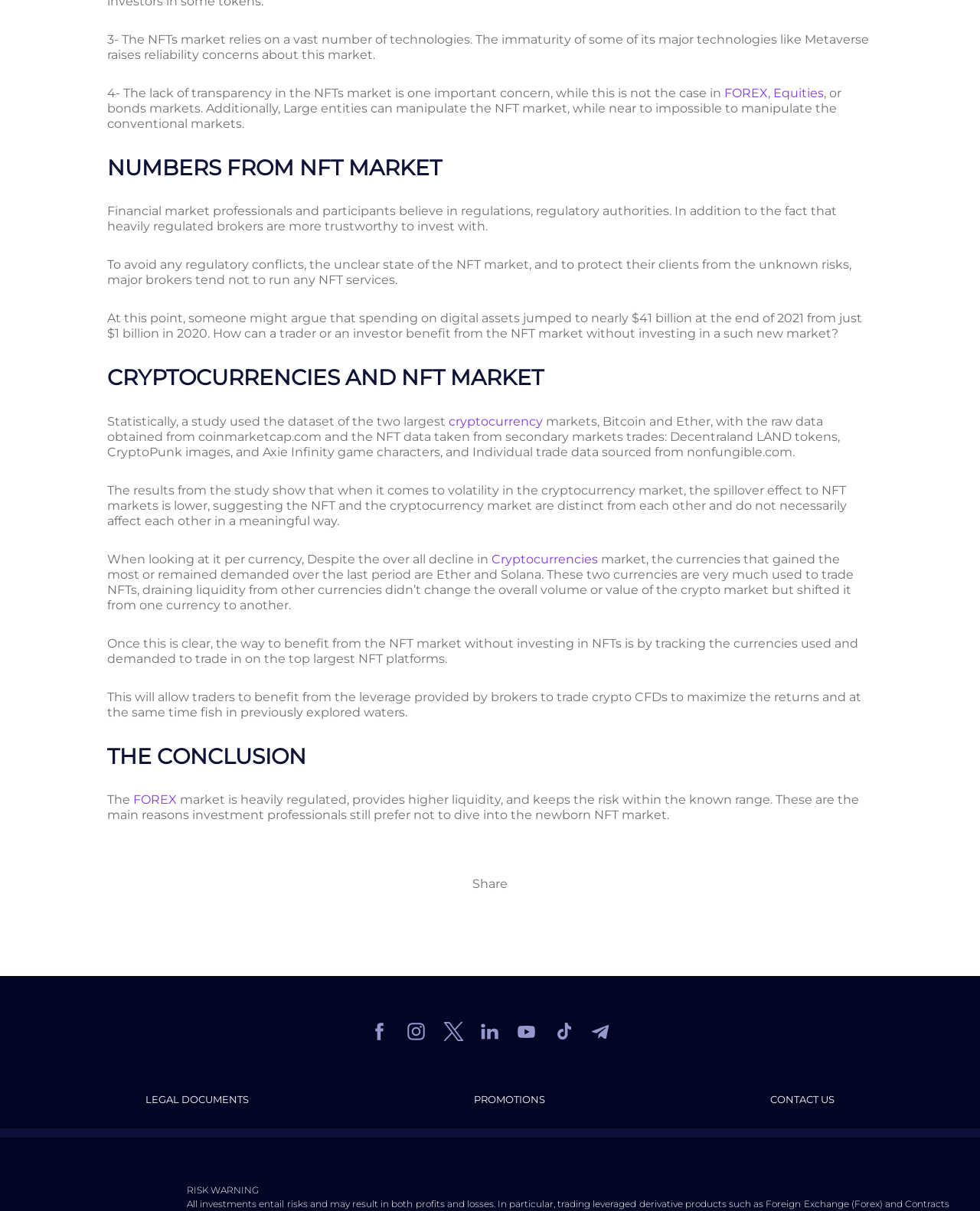From the element description: "Contact Us", extract the bounding box coordinates of the UI element. The coordinates should be expressed as four float numbers between 0 and 1, in the order [left, top, right, bottom].

[0.786, 0.903, 0.852, 0.913]